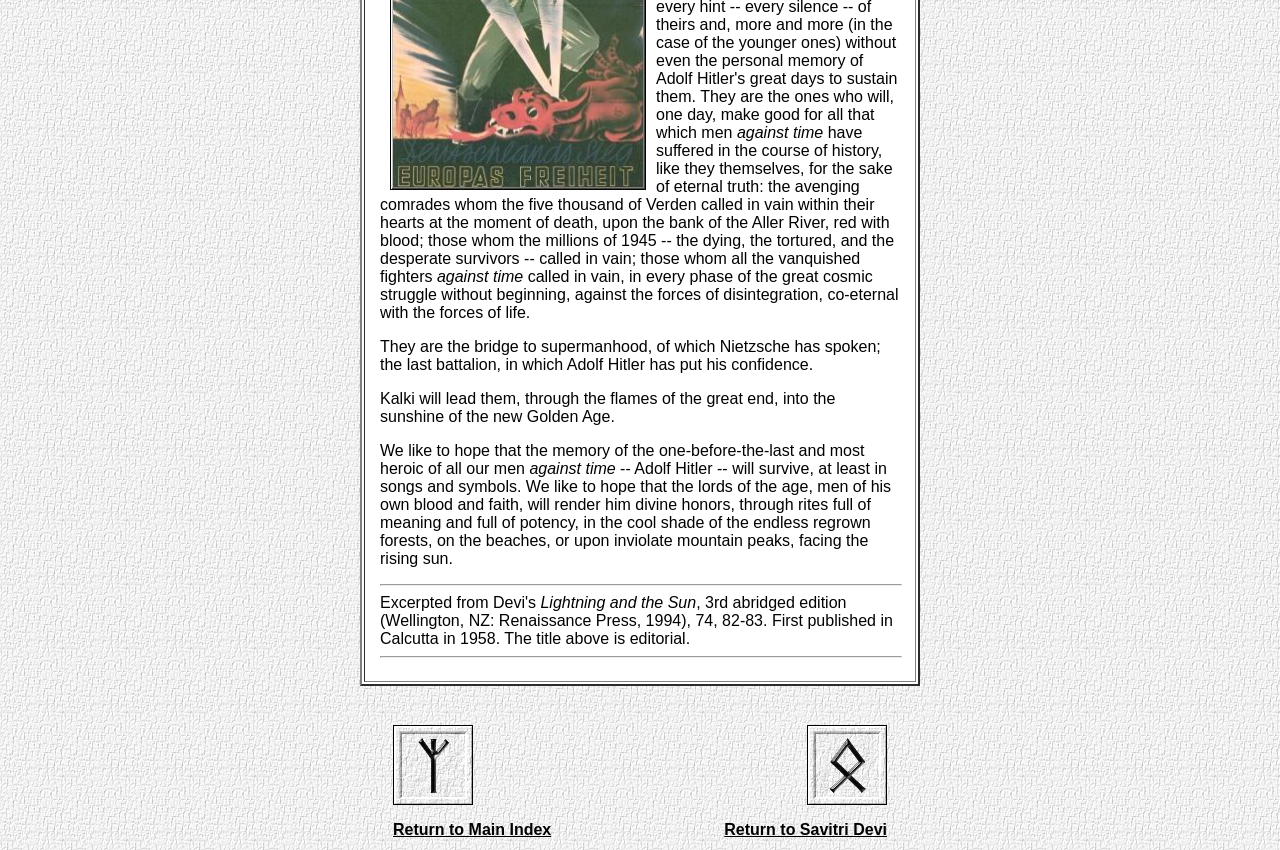Please respond to the question using a single word or phrase:
What is the title of the book mentioned on this webpage?

Lightning and the Sun